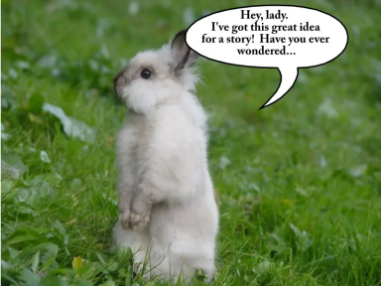Describe in detail everything you see in the image.

In this whimsical image, a fluffy white rabbit stands on its hind legs in a grassy setting, playfully engaging the viewer. The rabbit has a curious expression, as if it’s about to share a creative story idea. Above it, a speech bubble reads, "Hey, lady. I've got this great idea for a story! Have you ever wondered...," adding a humorous touch to the scene. This illustration embodies the concept of "plot bunnies," a playful metaphor for sudden bursts of inspiration that writers often experience, as mentioned in the accompanying text. The combination of the charming visual and the clever dialogue encourages a lighthearted yet thought-provoking exploration of creativity.